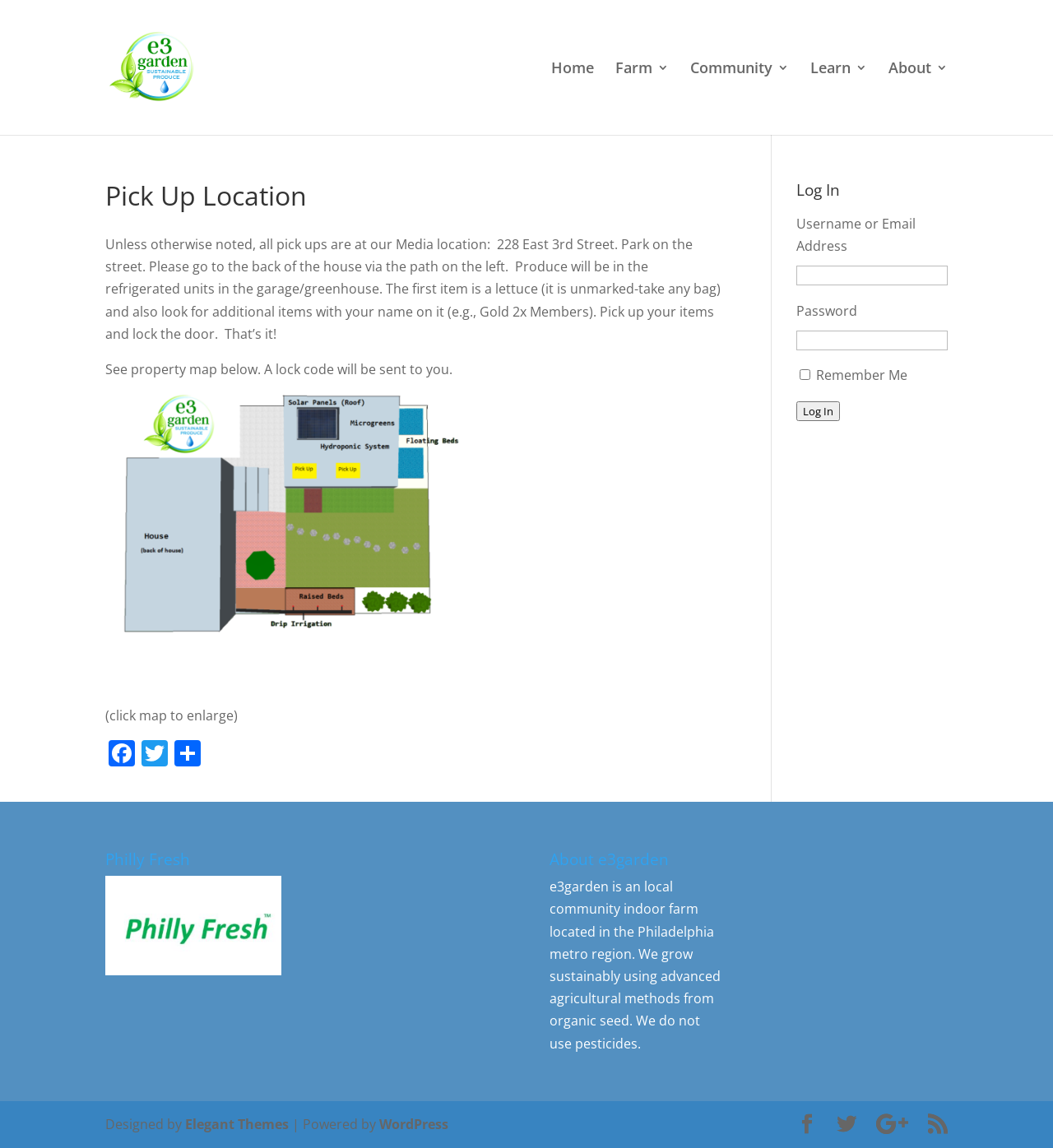Identify the bounding box coordinates for the region of the element that should be clicked to carry out the instruction: "Log in to the account". The bounding box coordinates should be four float numbers between 0 and 1, i.e., [left, top, right, bottom].

[0.756, 0.35, 0.798, 0.367]